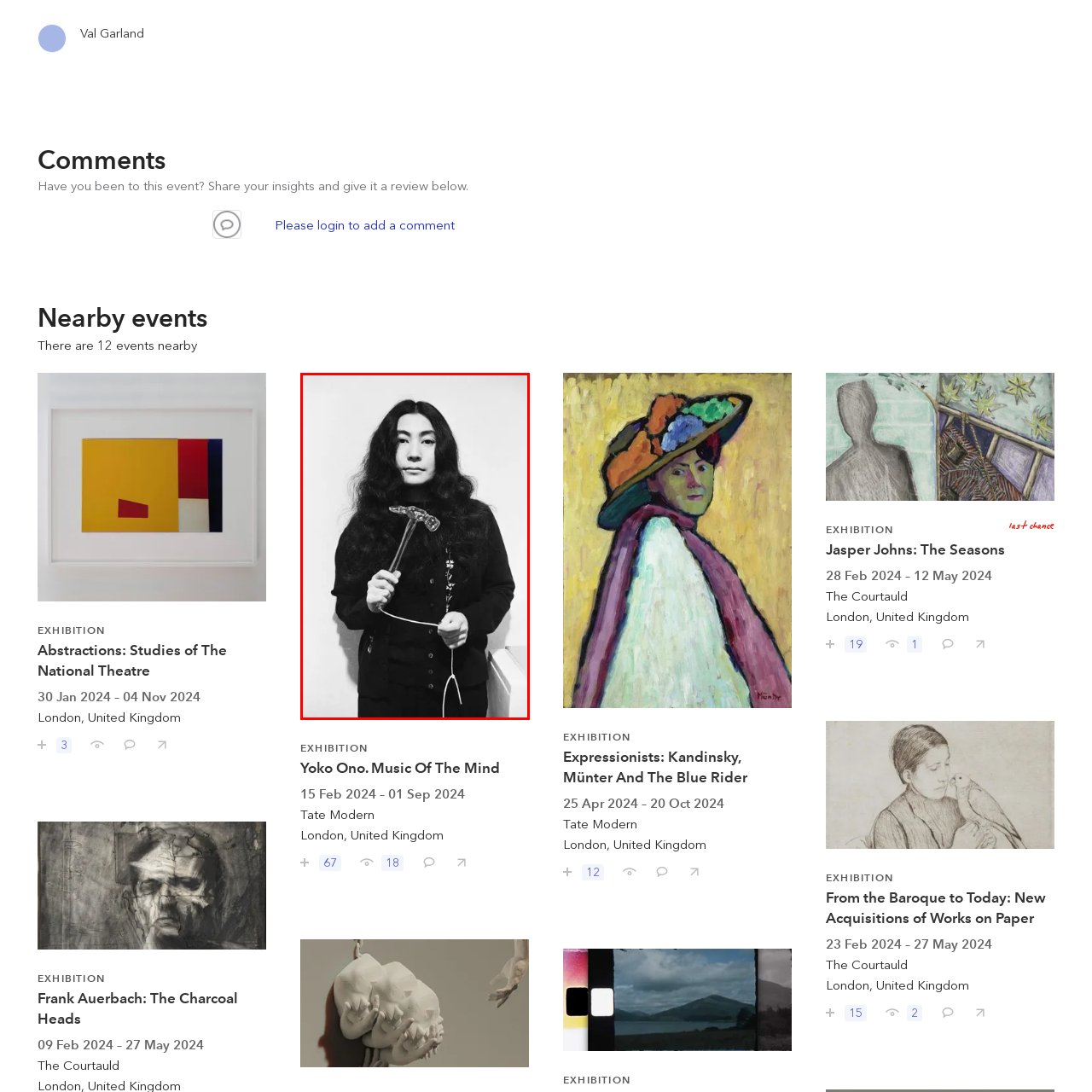Give an in-depth explanation of the image captured within the red boundary.

The image features Yoko Ono, a renowned artist and cultural figure, holding a clear glass hammer with a string attached. Her long, wavy hair frames her face as she gazes directly at the camera, exuding a sense of calm intensity. Dressed in a dark outfit, she stands against a plain background, emphasizing her striking features and the simplicity of her appearance. This photograph is associated with her upcoming exhibition titled "Yoko Ono. Music Of The Mind," scheduled to be held from February 15, 2024, to September 1, 2024, at Tate Modern in London, UK. The exhibition explores Ono's innovative contributions to art and music, reflecting her influential role in contemporary culture.